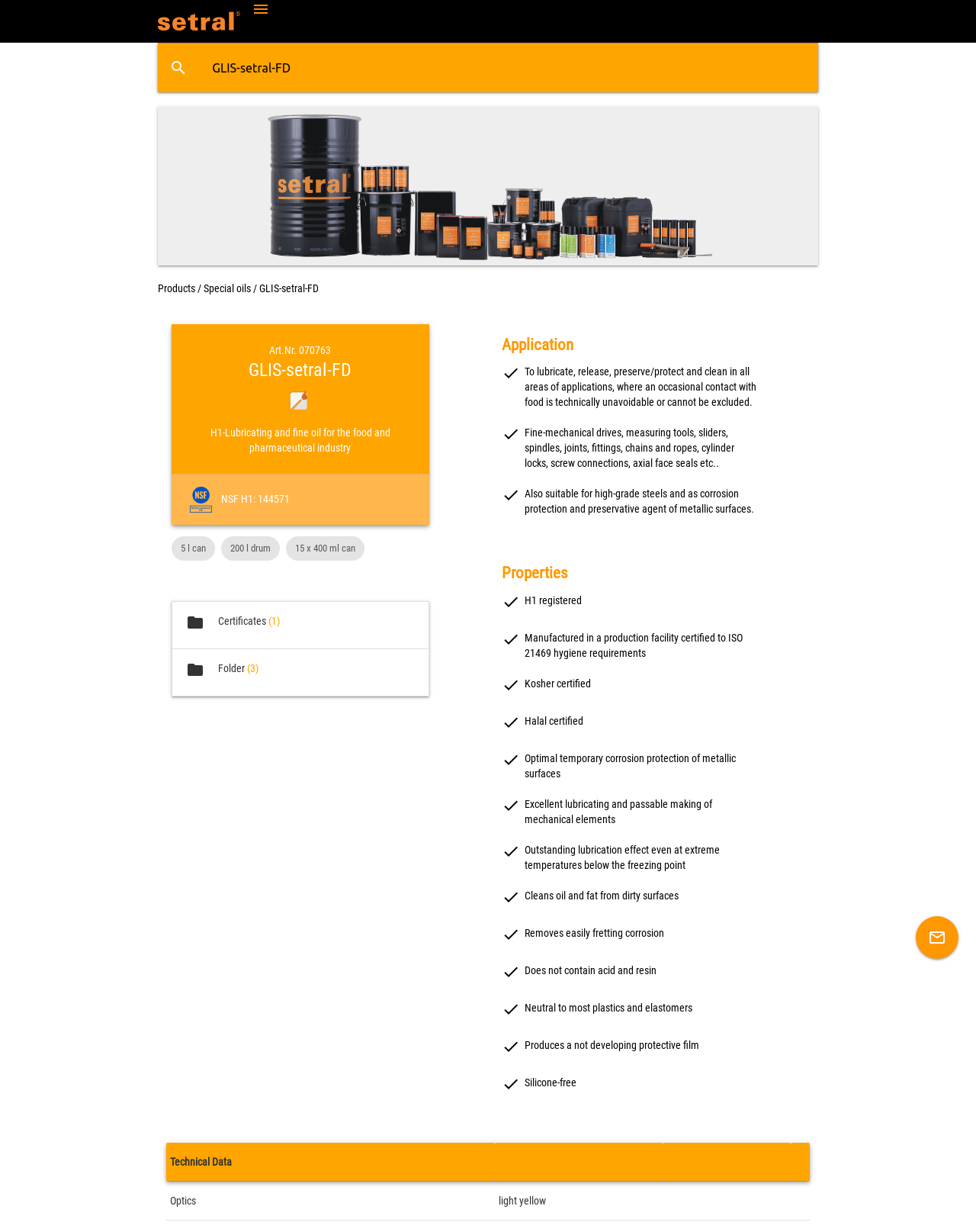Answer the question in a single word or phrase:
What is the product name?

GLIS-setral-FD